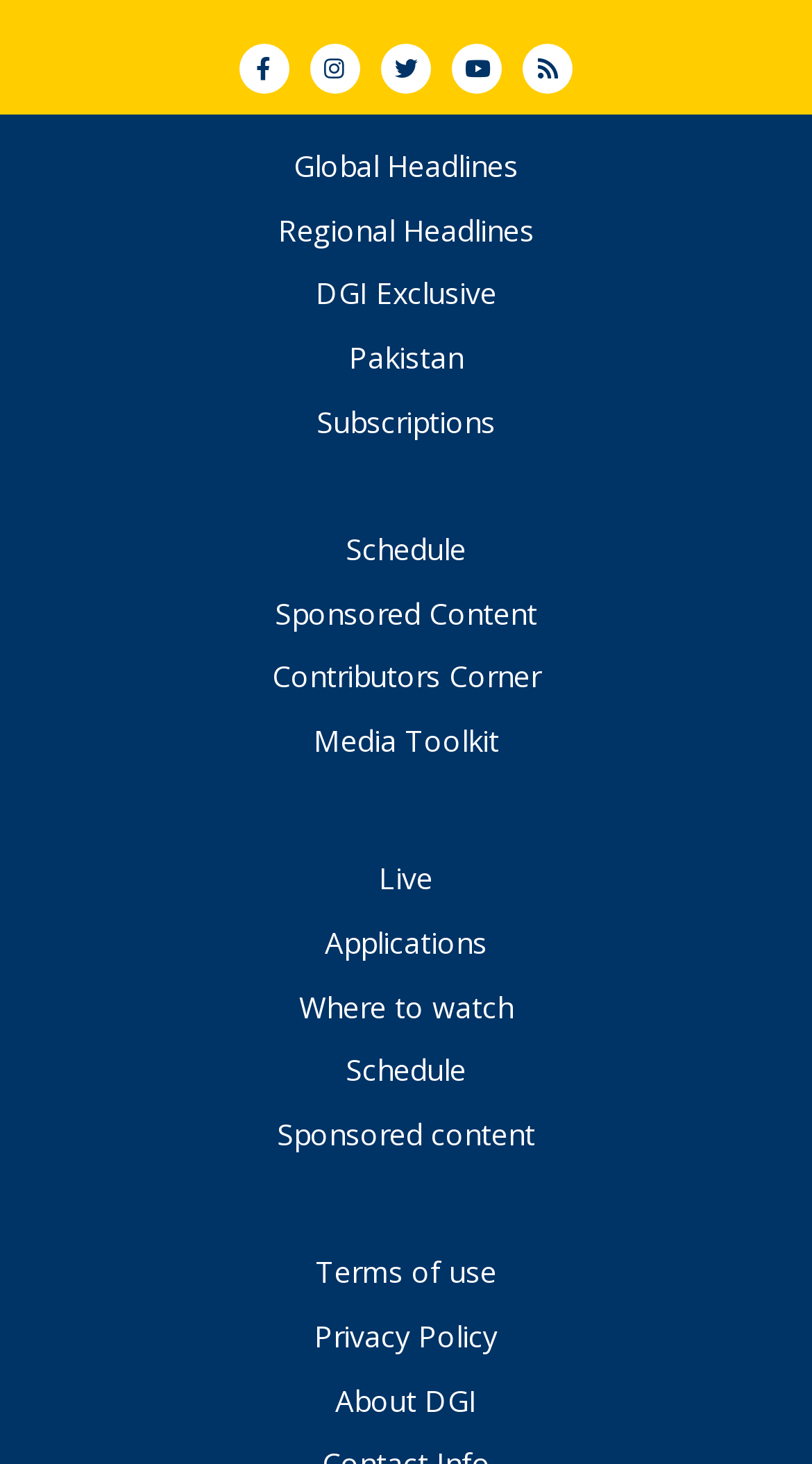Answer this question using a single word or a brief phrase:
How many links are related to content?

4